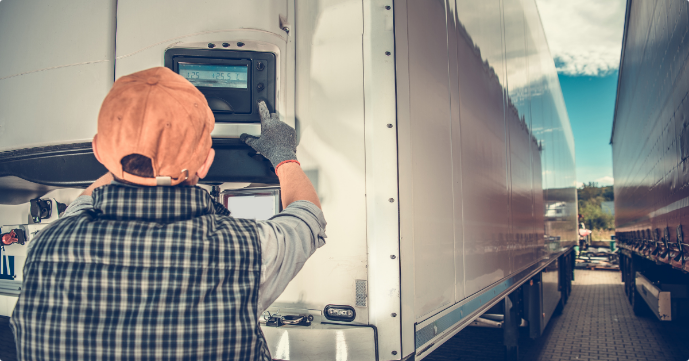Please respond to the question using a single word or phrase:
What is in the background of the image?

Another trailer